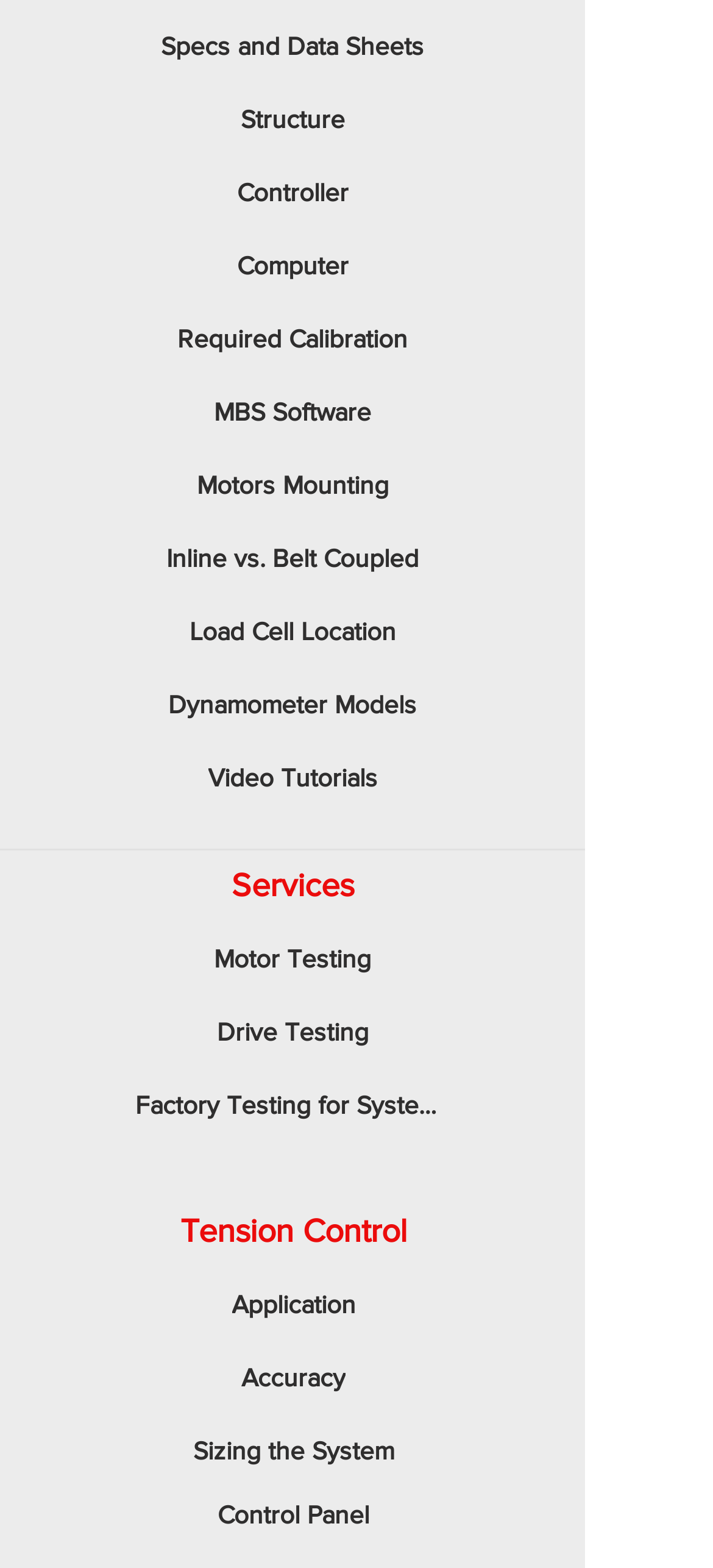Find the bounding box coordinates for the element described here: "Load Cell Location".

[0.19, 0.38, 0.631, 0.426]